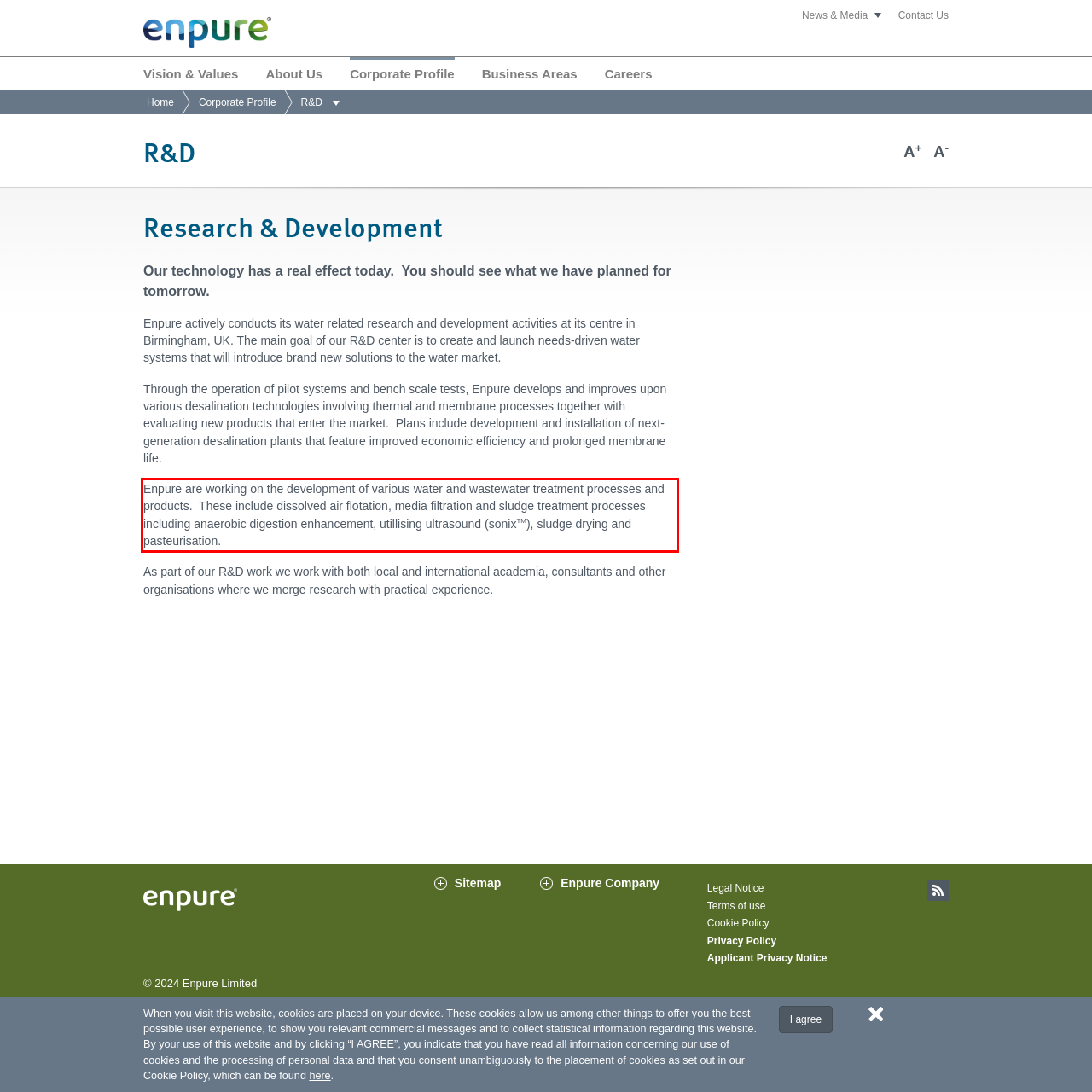Analyze the screenshot of the webpage that features a red bounding box and recognize the text content enclosed within this red bounding box.

Enpure are working on the development of various water and wastewater treatment processes and products. These include dissolved air flotation, media filtration and sludge treatment processes including anaerobic digestion enhancement, utillising ultrasound (sonixTM), sludge drying and pasteurisation.